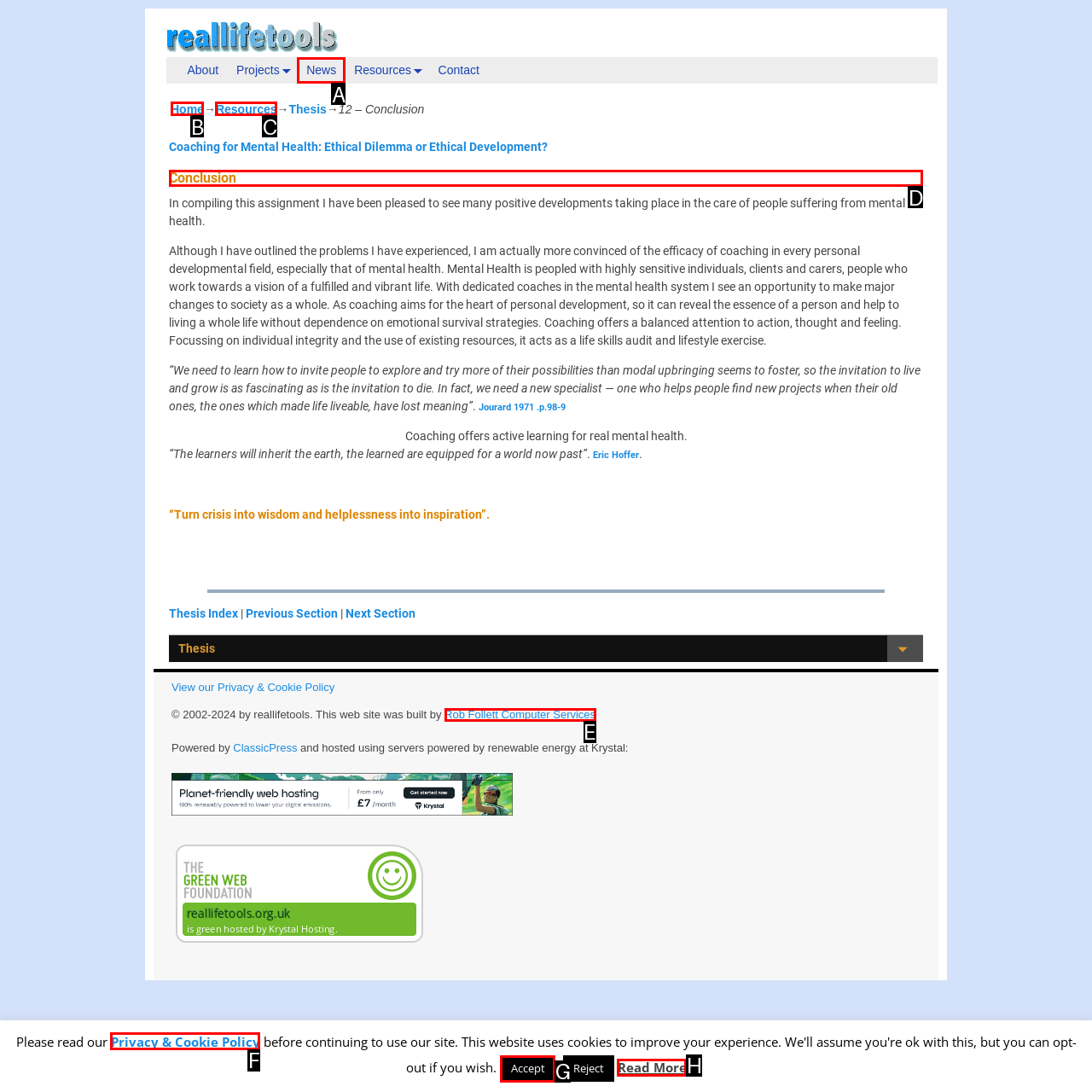Select the letter of the element you need to click to complete this task: read the Conclusion article
Answer using the letter from the specified choices.

D